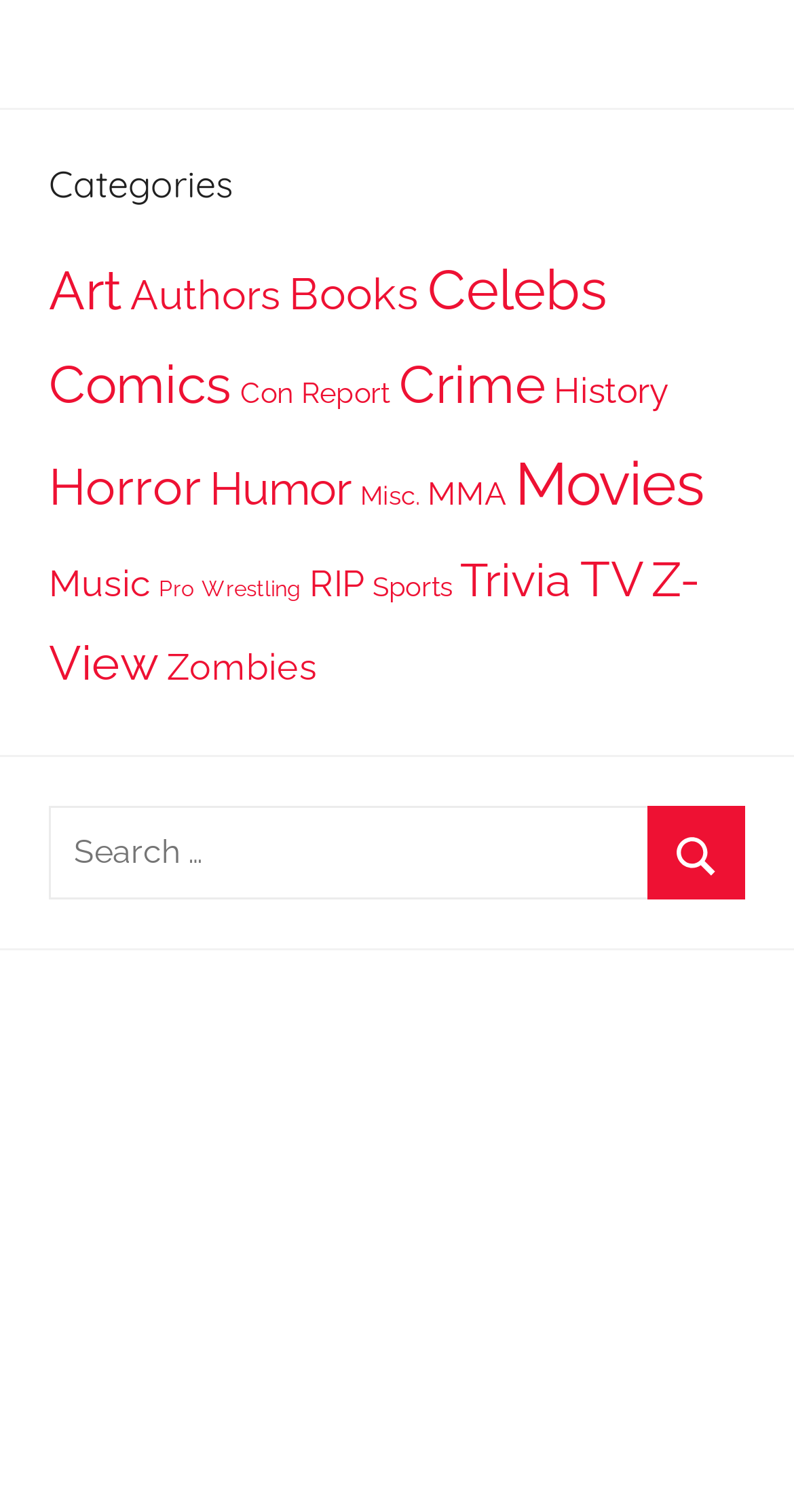Indicate the bounding box coordinates of the element that needs to be clicked to satisfy the following instruction: "Search for something". The coordinates should be four float numbers between 0 and 1, i.e., [left, top, right, bottom].

[0.062, 0.532, 0.938, 0.594]